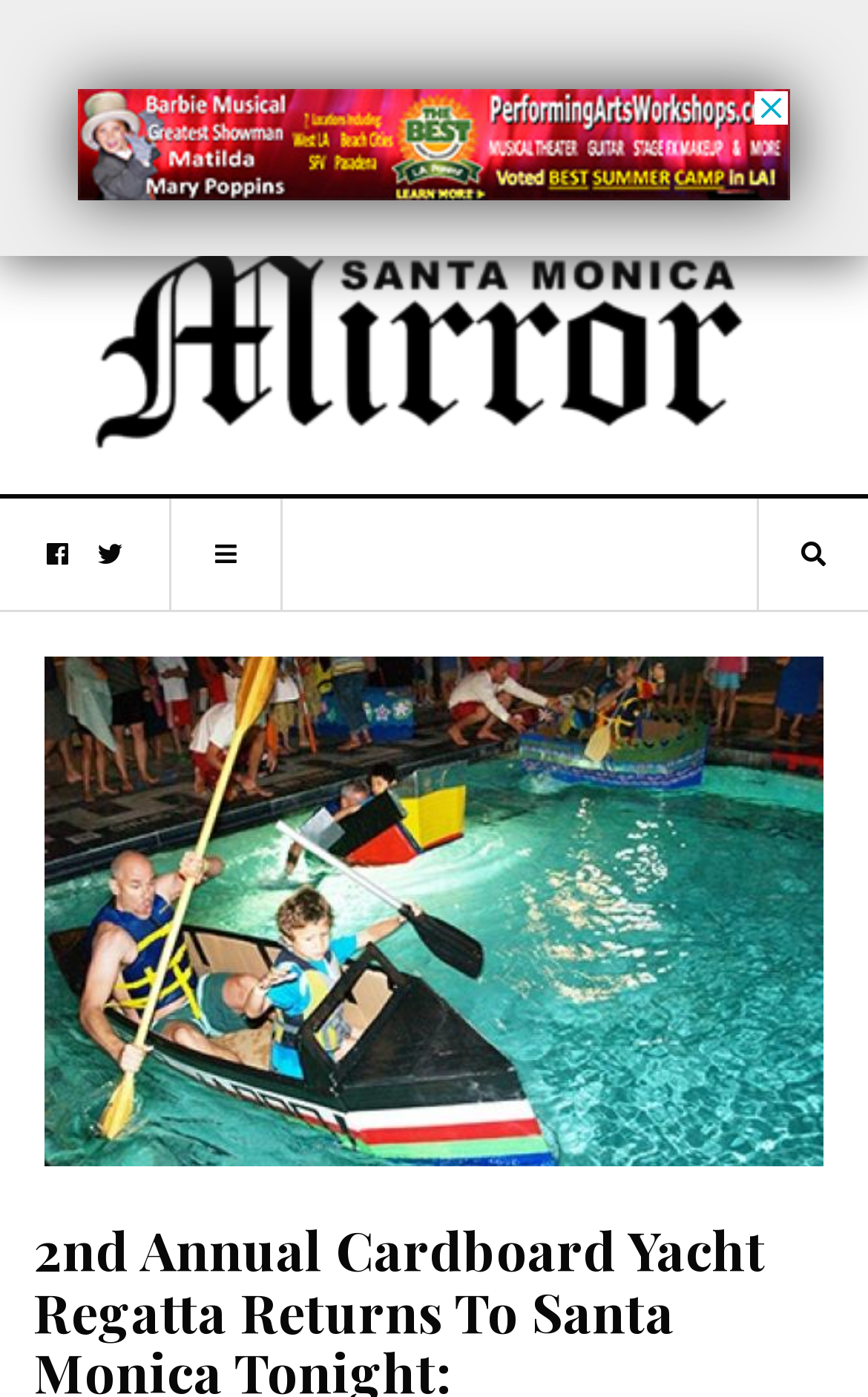Respond to the question with just a single word or phrase: 
How many social media links are there?

4